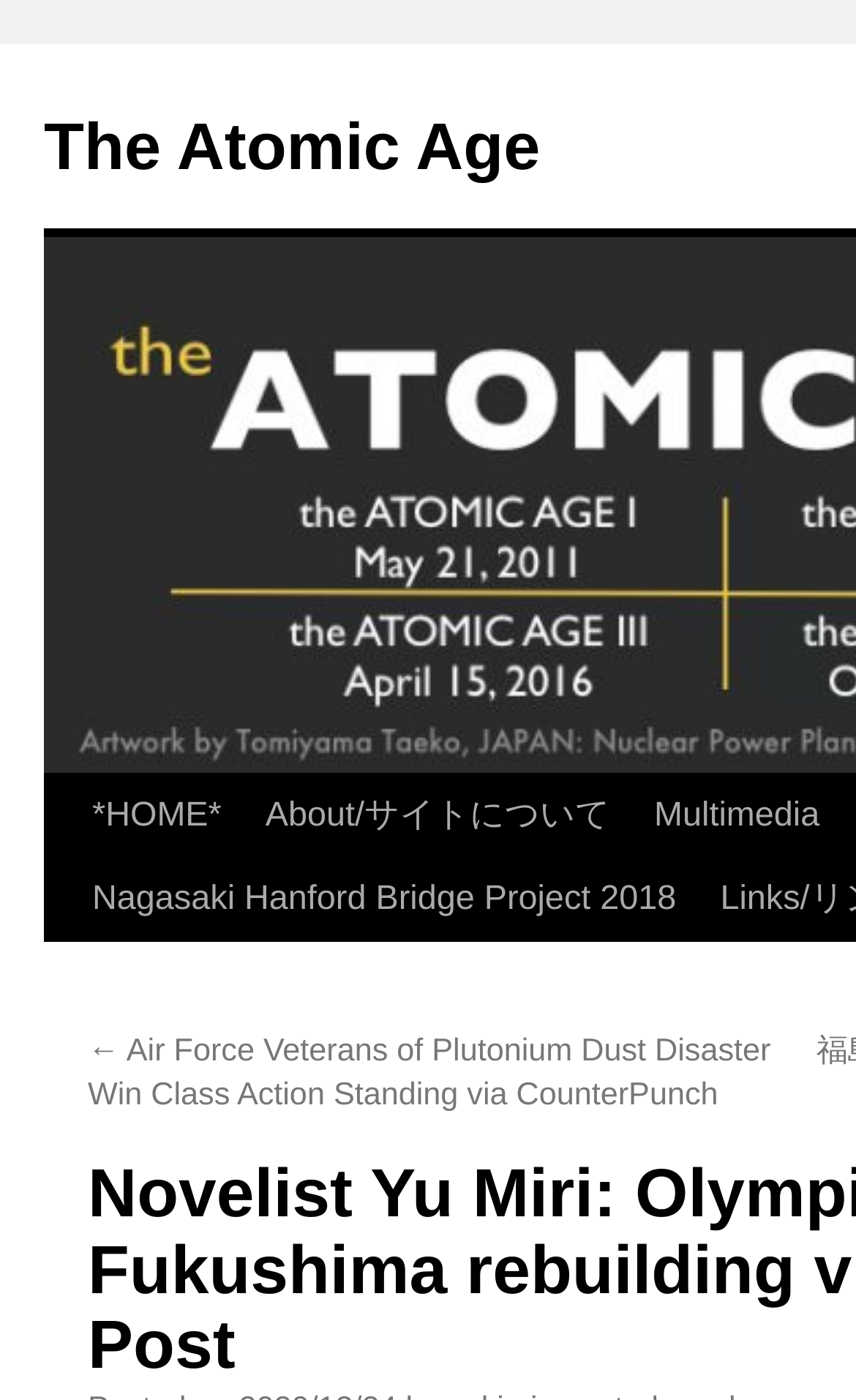Please provide a one-word or phrase answer to the question: 
How many links are there in the webpage?

6